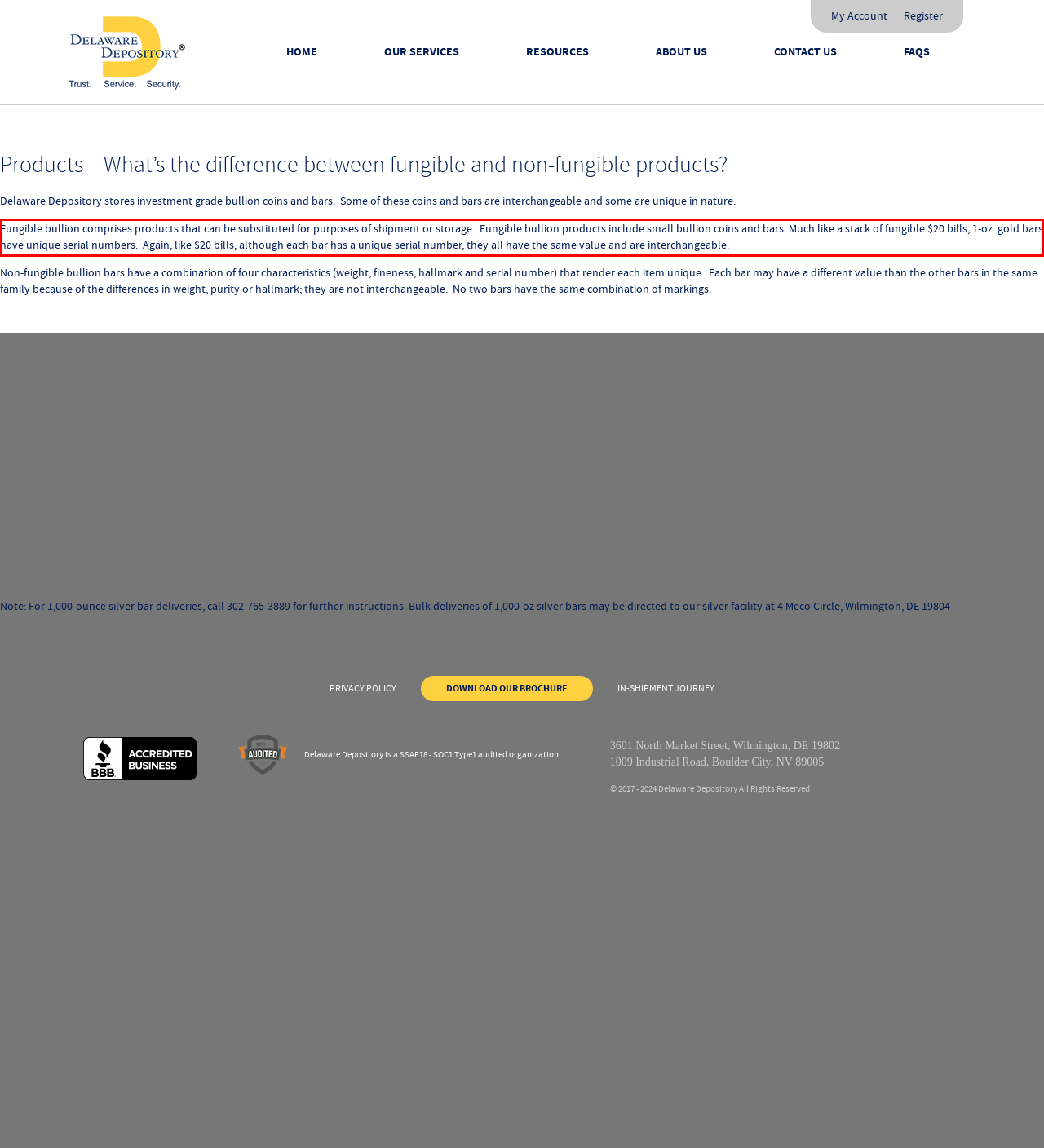Examine the webpage screenshot, find the red bounding box, and extract the text content within this marked area.

Fungible bullion comprises products that can be substituted for purposes of shipment or storage. Fungible bullion products include small bullion coins and bars. Much like a stack of fungible $20 bills, 1-oz. gold bars have unique serial numbers. Again, like $20 bills, although each bar has a unique serial number, they all have the same value and are interchangeable.